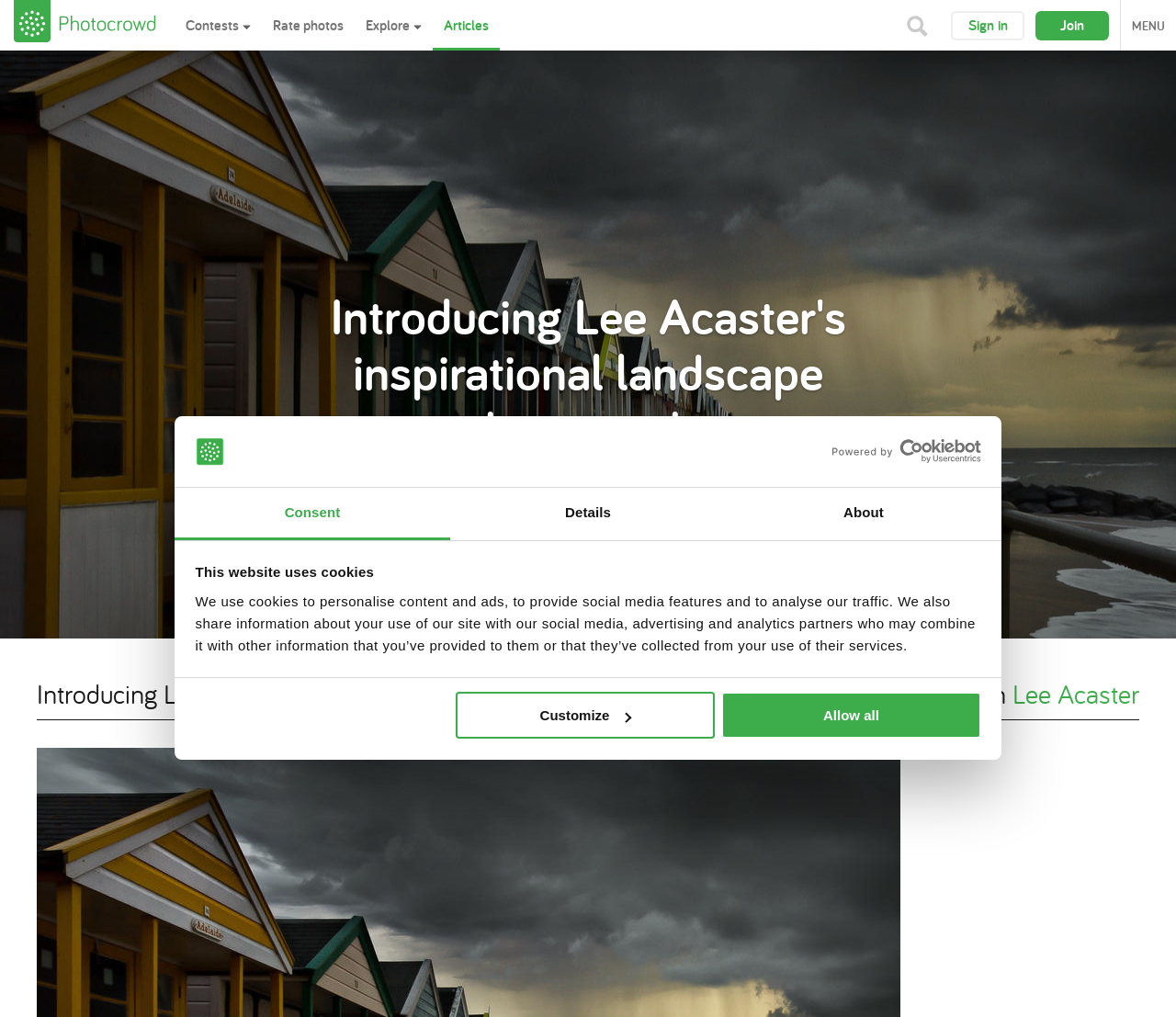Extract the main title from the webpage.

Introducing Lee Acaster's inspirational landscape photography